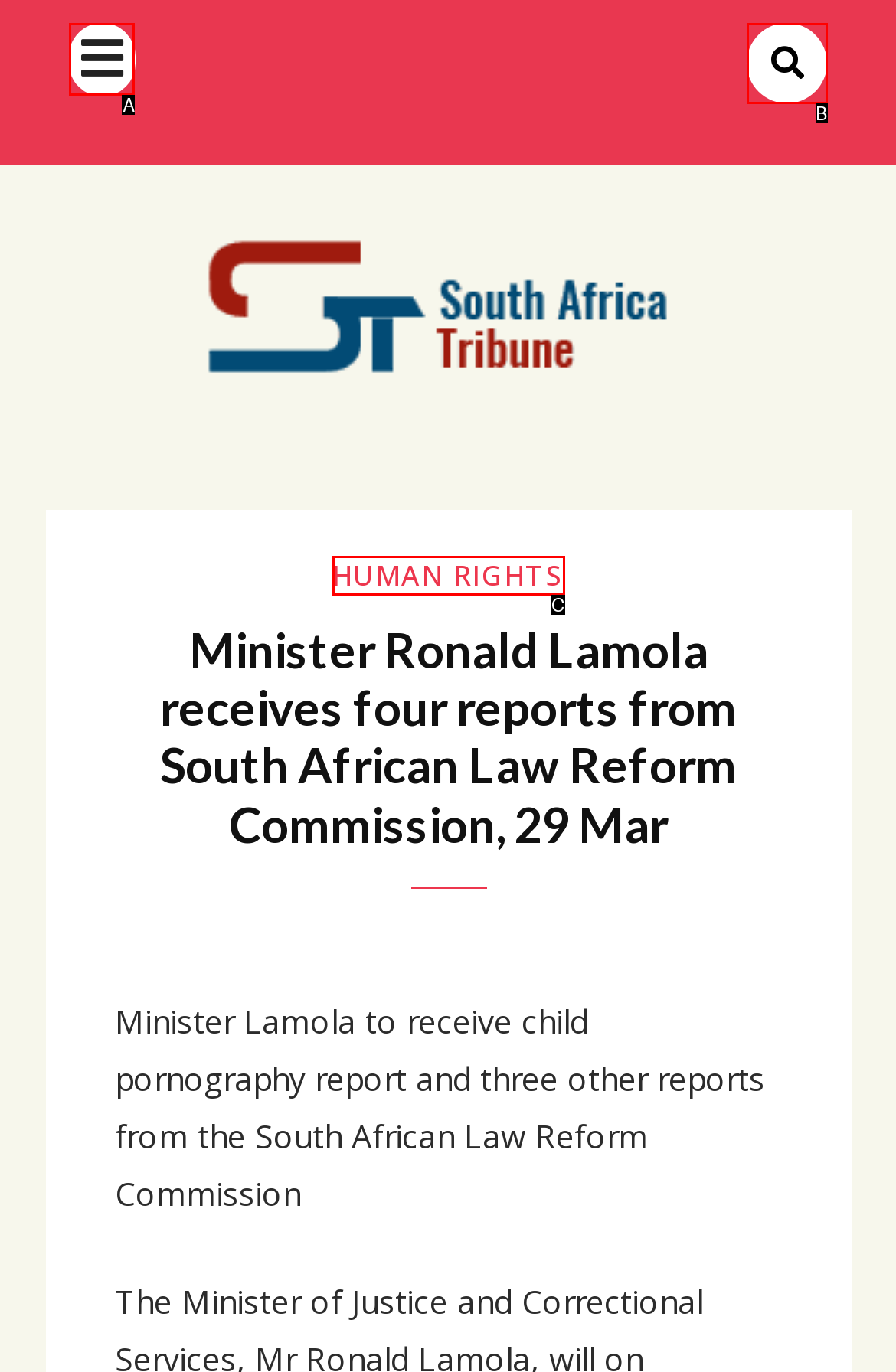Find the HTML element that suits the description: Human Rights
Indicate your answer with the letter of the matching option from the choices provided.

C